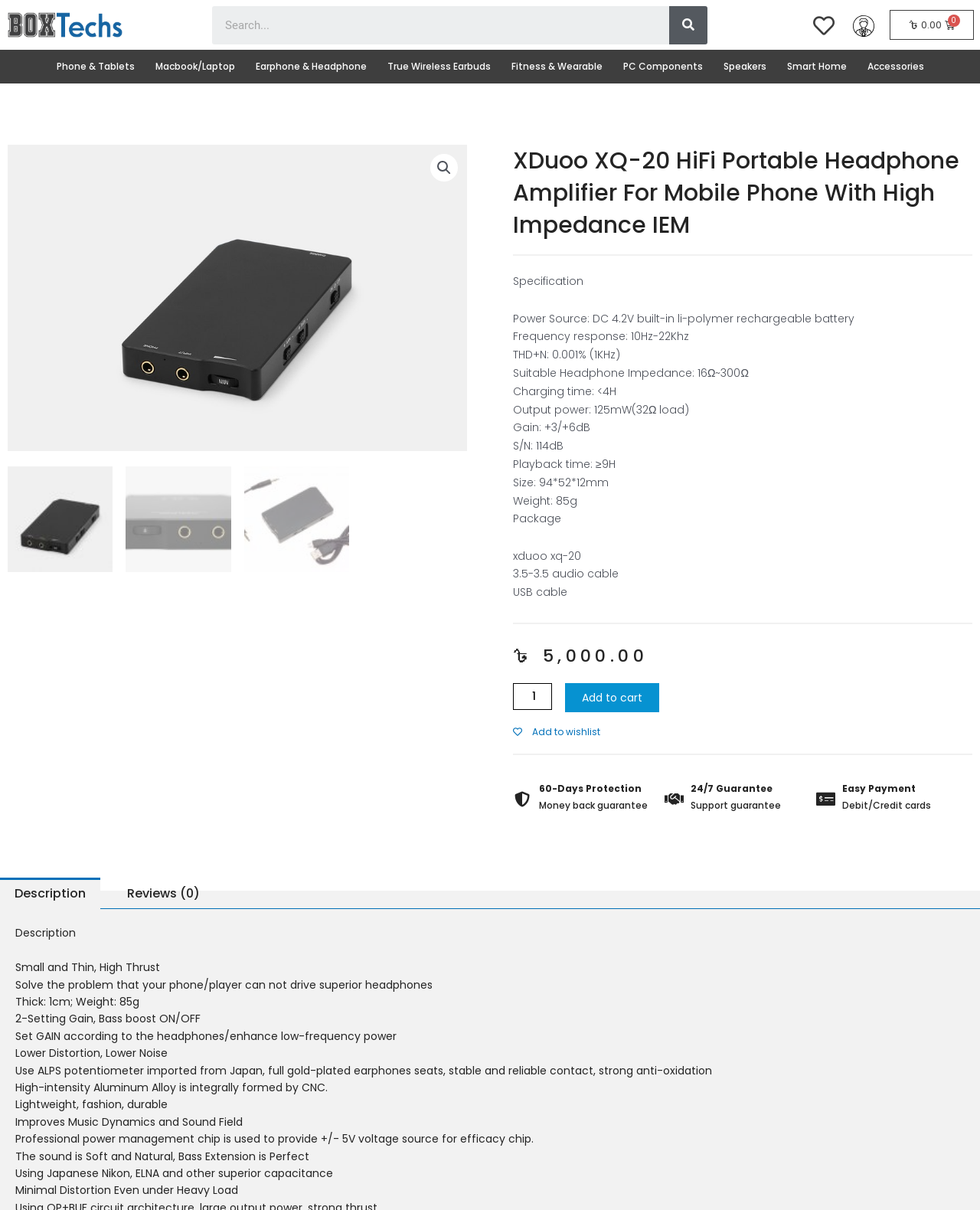Find the bounding box coordinates for the area that must be clicked to perform this action: "Search for products".

[0.216, 0.005, 0.722, 0.036]